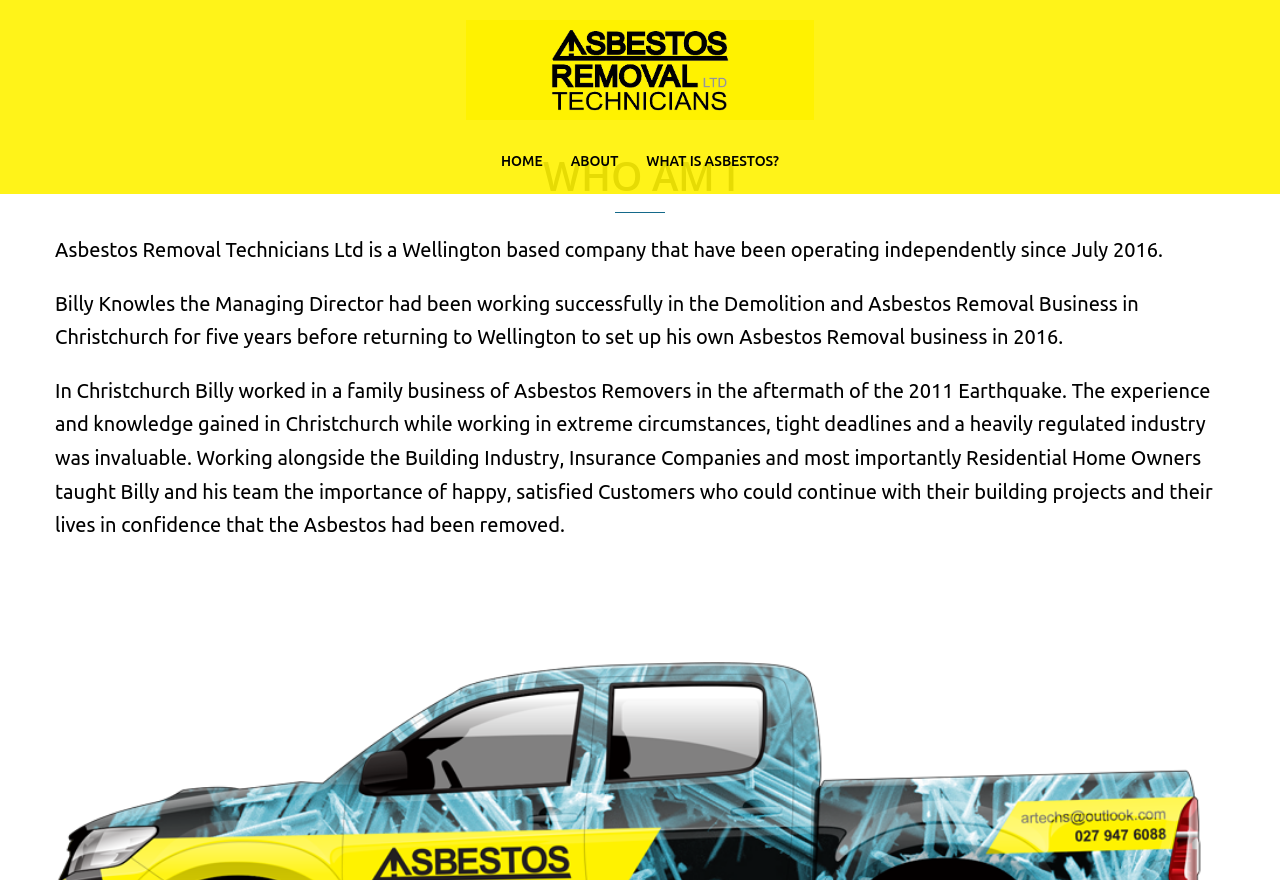Using the description "title="Asbestos Removal Technicians"", predict the bounding box of the relevant HTML element.

[0.364, 0.072, 0.636, 0.099]